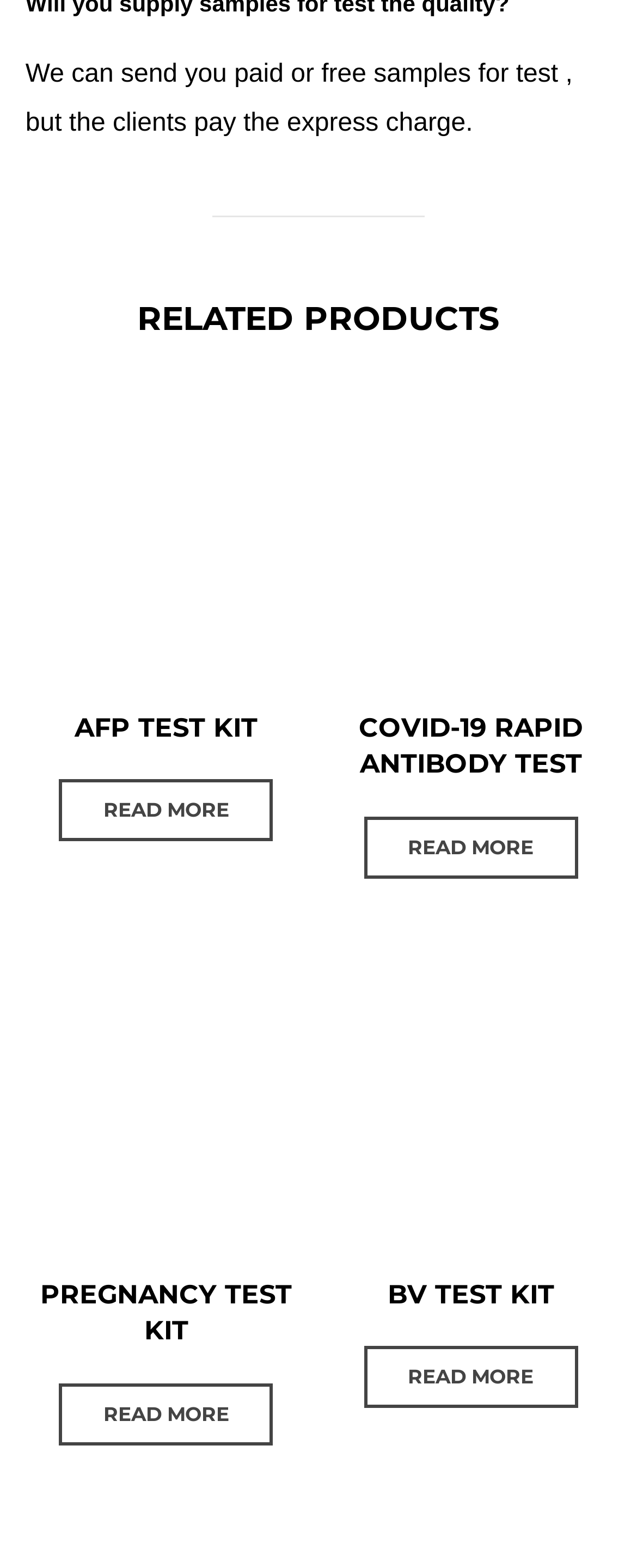Respond with a single word or phrase to the following question:
What is the first product listed under 'RELATED PRODUCTS'?

AFP TEST KIT